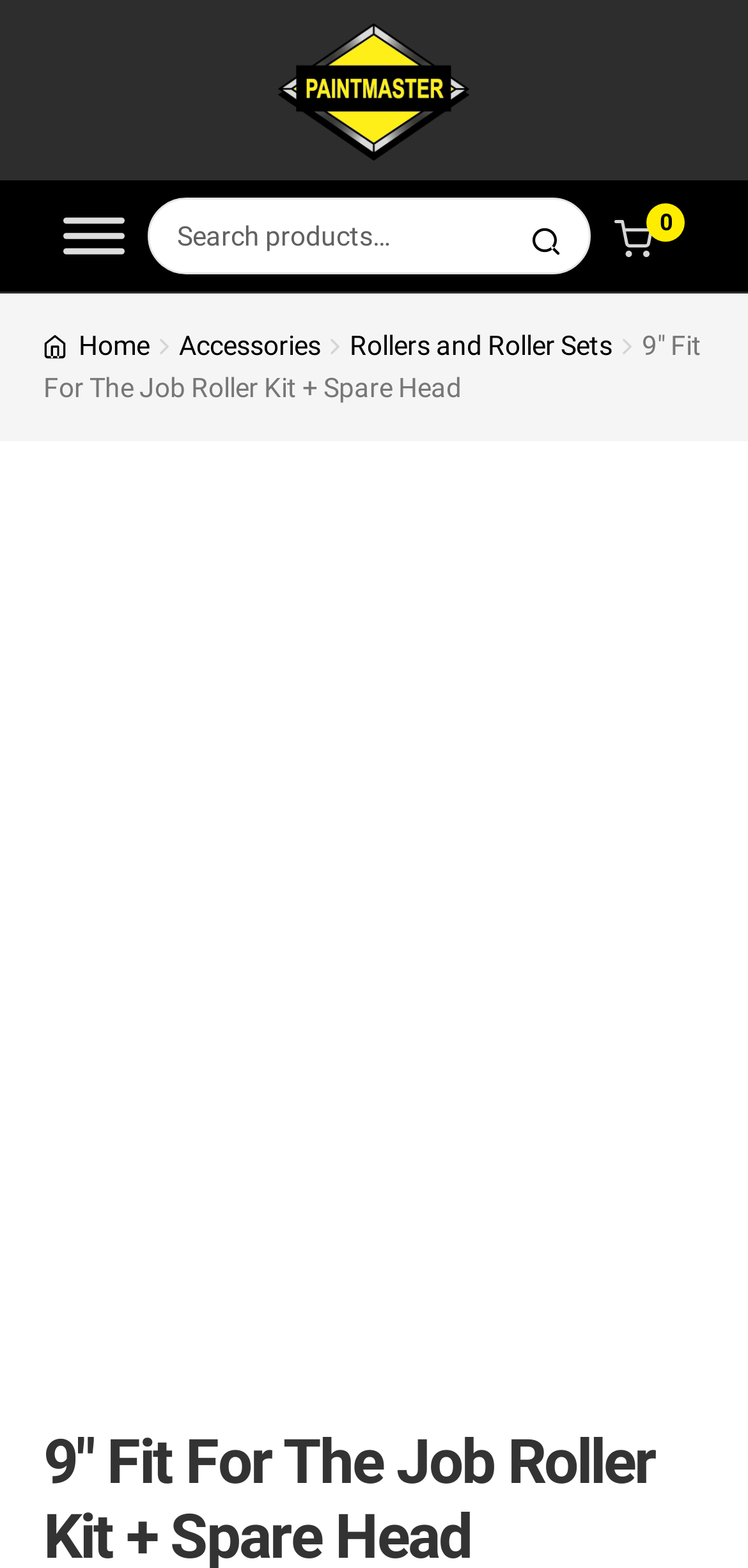What is the function of the search box?
Using the image as a reference, answer with just one word or a short phrase.

To search for products